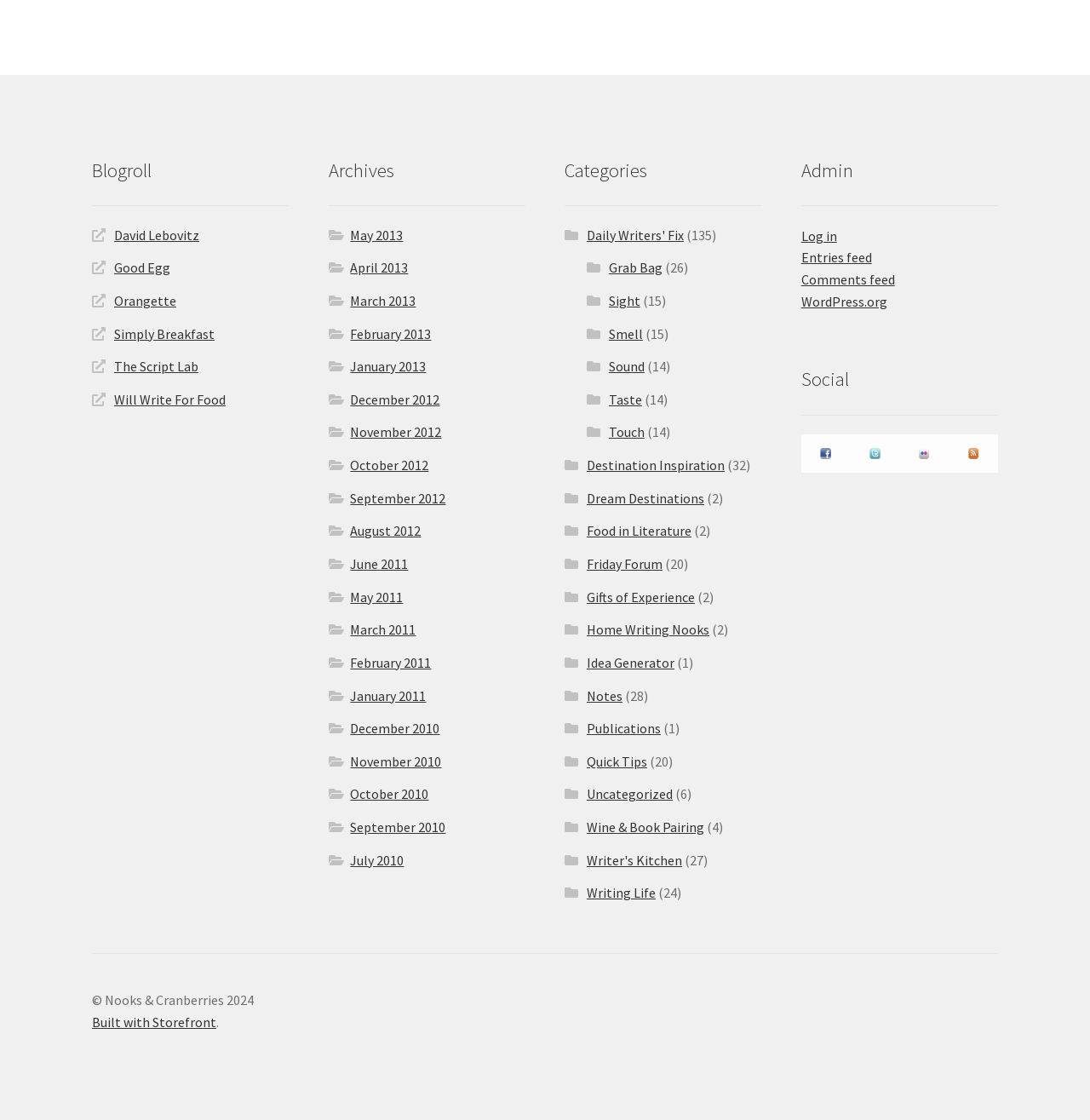Please specify the bounding box coordinates of the clickable section necessary to execute the following command: "Read about 'Daily Writers' Fix'".

[0.538, 0.202, 0.627, 0.217]